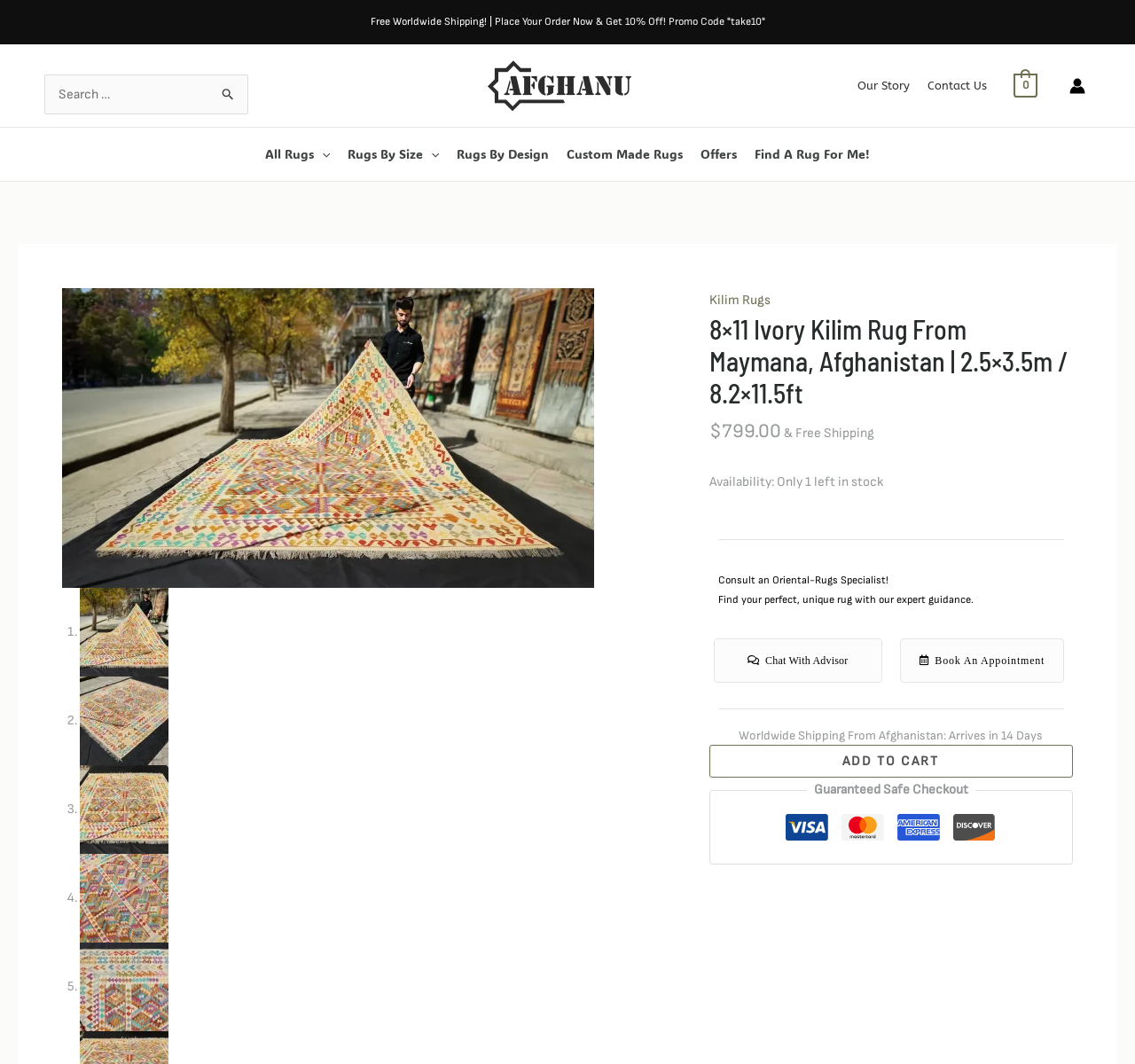Find the headline of the webpage and generate its text content.

8×11 Ivory Kilim Rug From Maymana, Afghanistan | 2.5×3.5m / 8.2×11.5ft